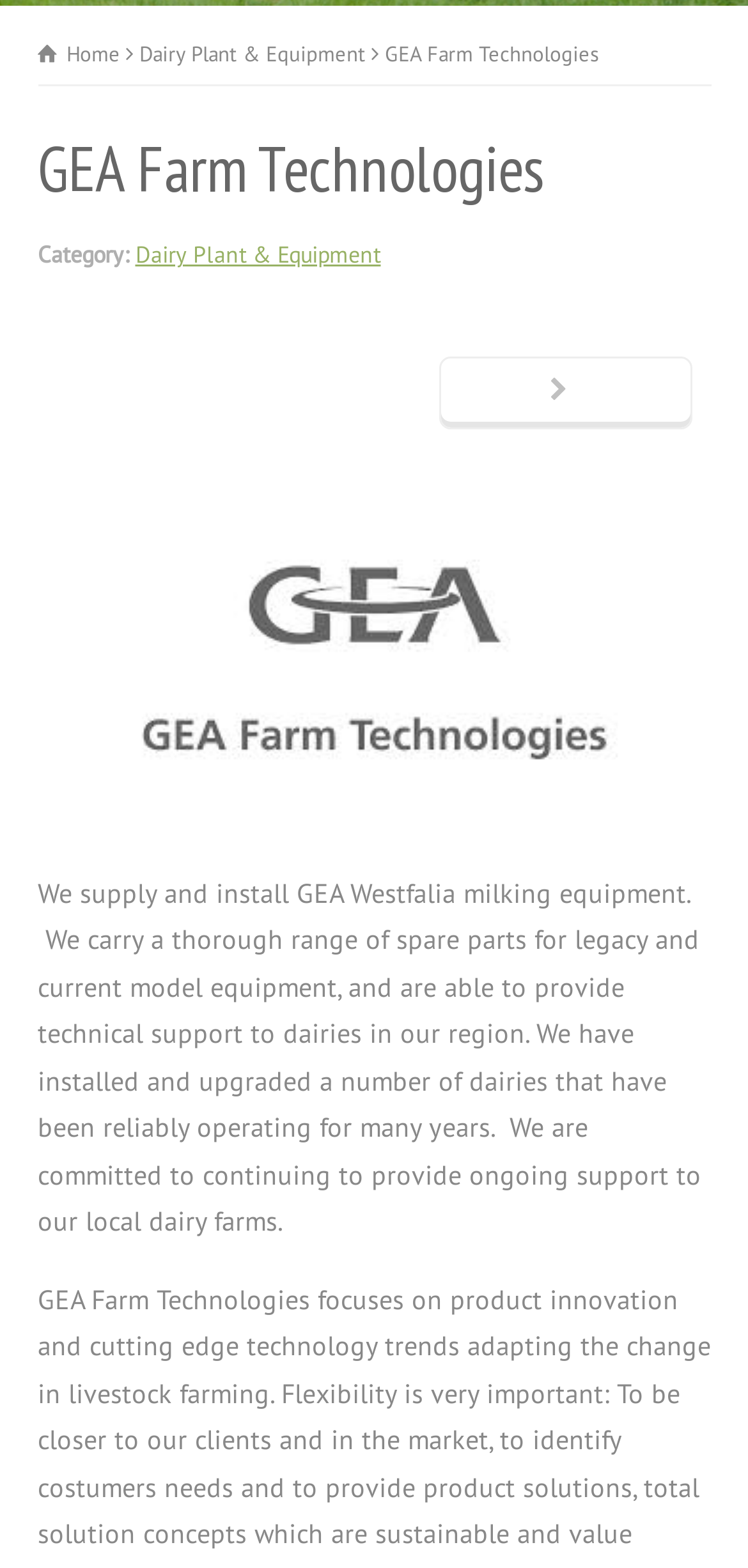Calculate the bounding box coordinates of the UI element given the description: "Dairy Plant & Equipment".

[0.186, 0.026, 0.488, 0.043]